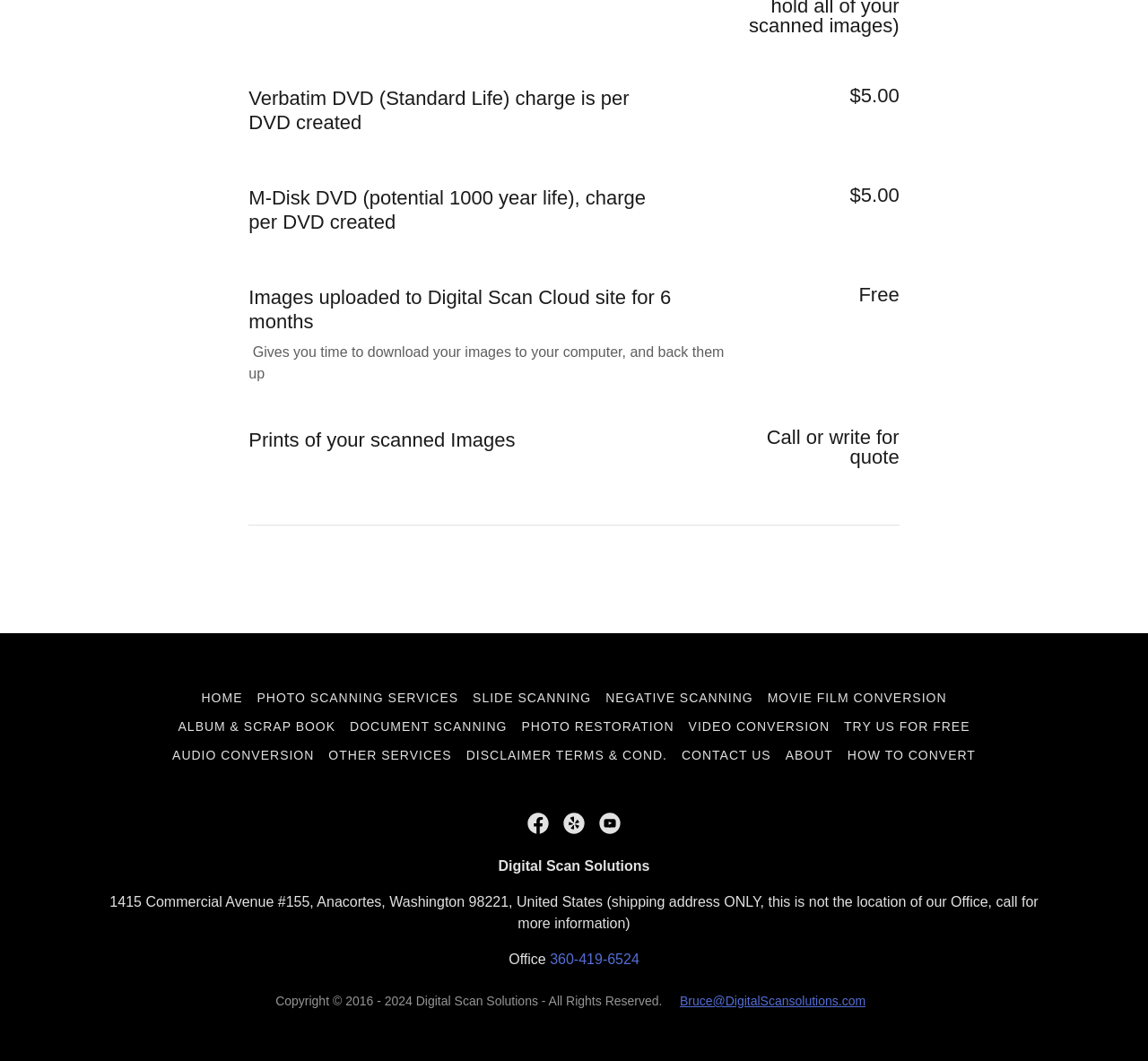What is the cost of creating a Verbatim DVD?
Answer the question based on the image using a single word or a brief phrase.

$5.00